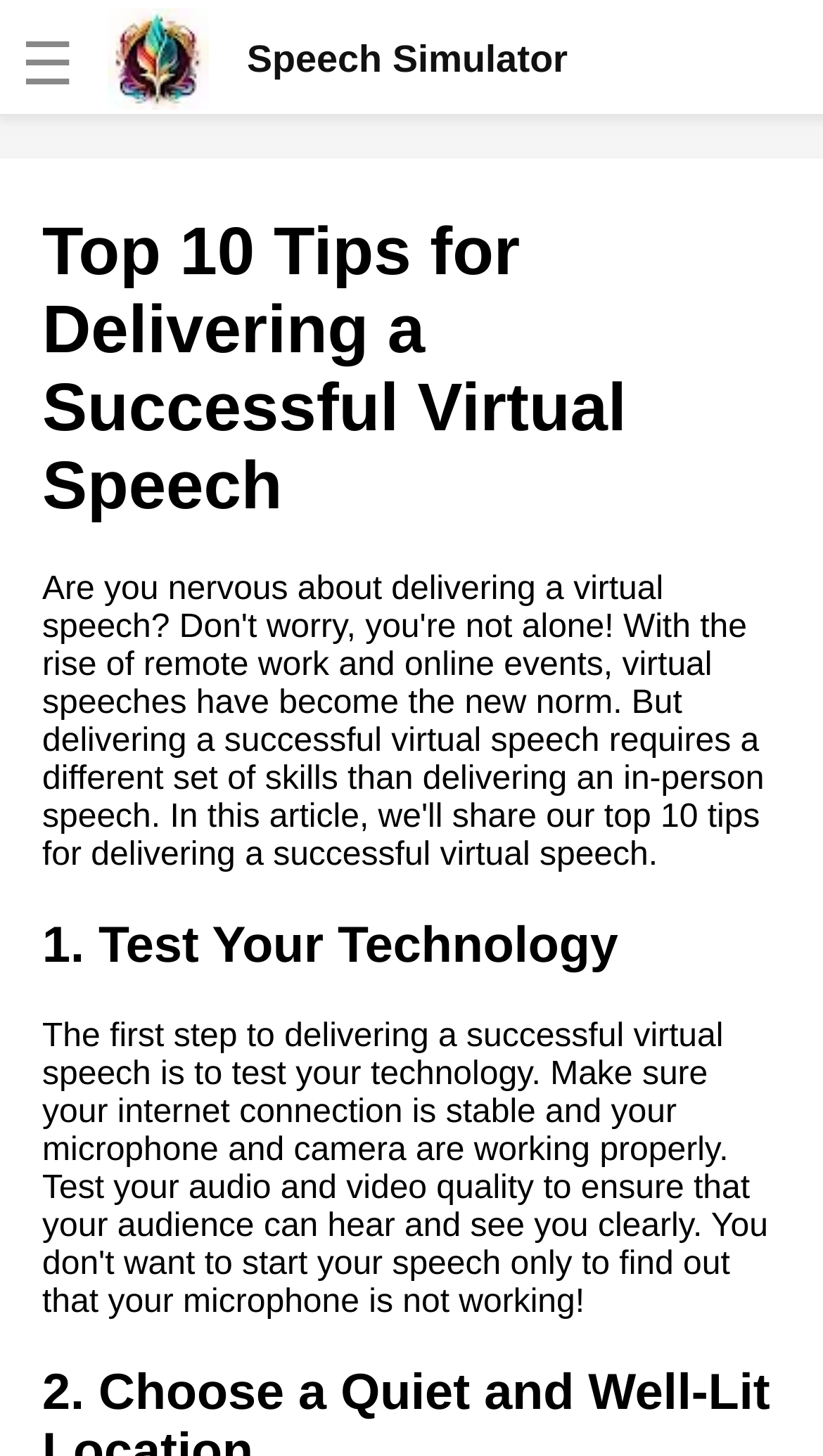Please determine the bounding box coordinates of the clickable area required to carry out the following instruction: "Read the article about the role of storytelling in virtual speeches". The coordinates must be four float numbers between 0 and 1, represented as [left, top, right, bottom].

[0.038, 0.109, 0.615, 0.184]